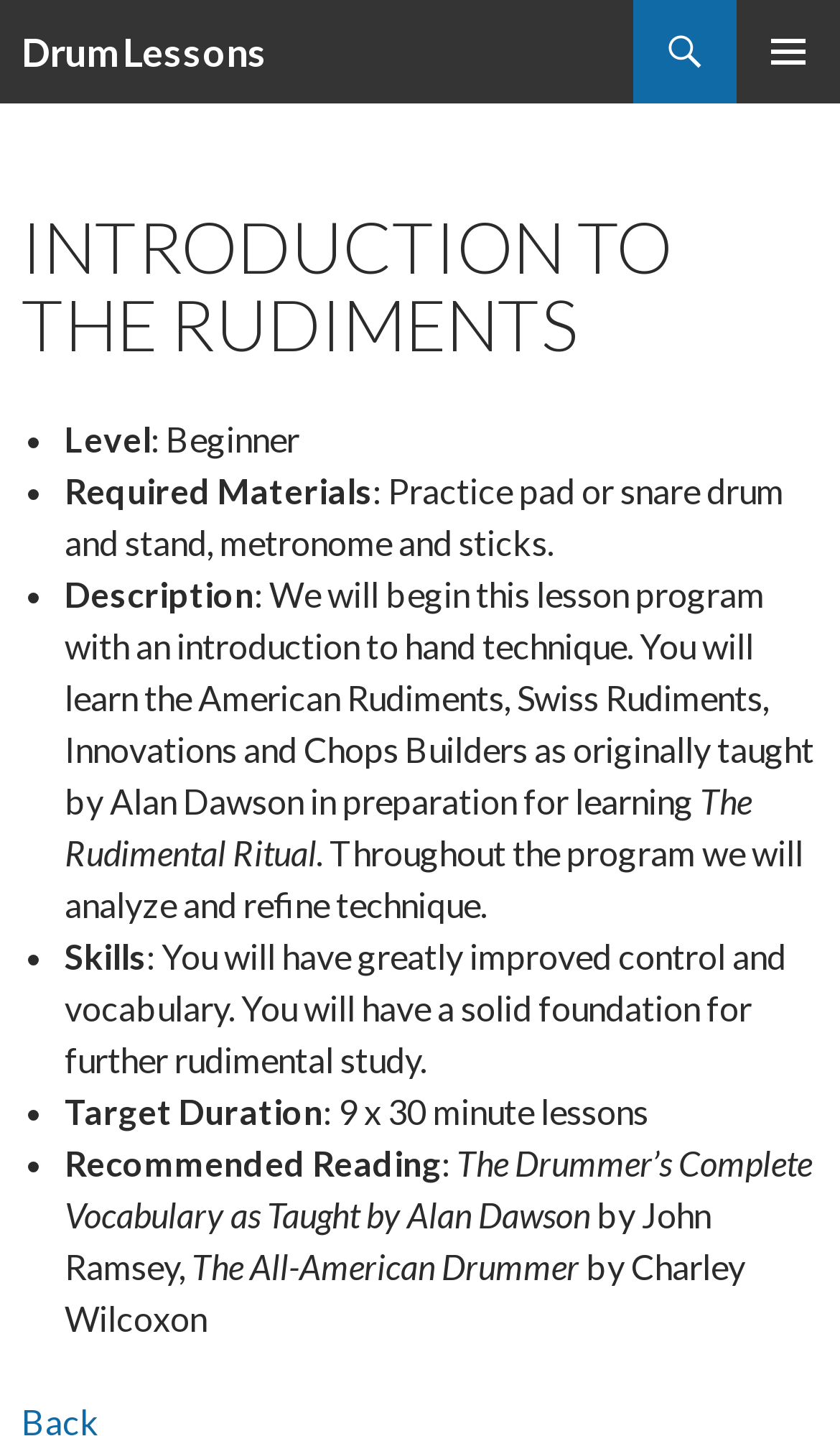What materials are required for this lesson?
Look at the image and respond with a one-word or short-phrase answer.

Practice pad or snare drum and stand, metronome and sticks